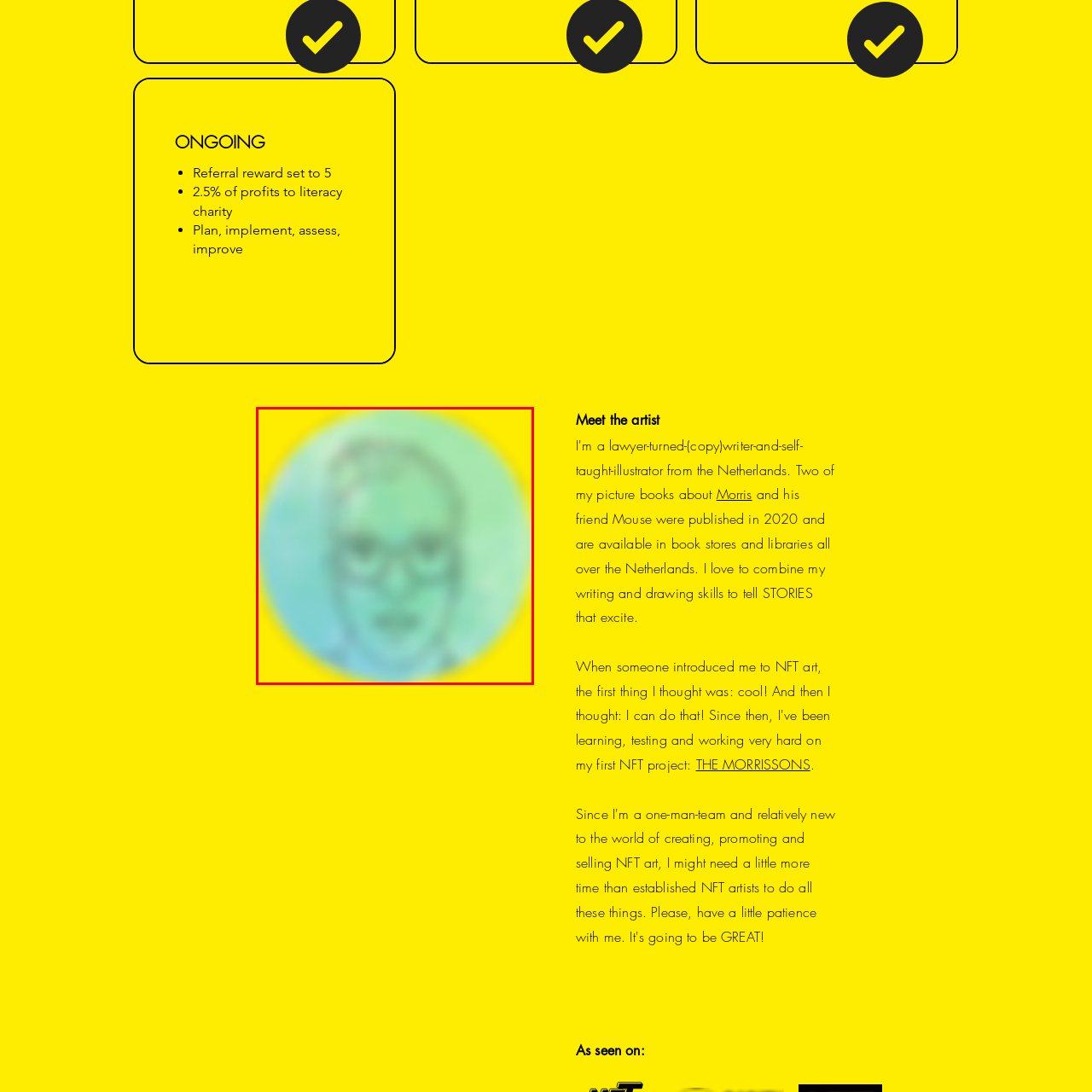What is the dominant color of the background?
Carefully examine the image highlighted by the red bounding box and provide a detailed answer to the question.

According to the caption, the background of the image is described as 'vibrant yellow', indicating that yellow is the dominant color of the background.